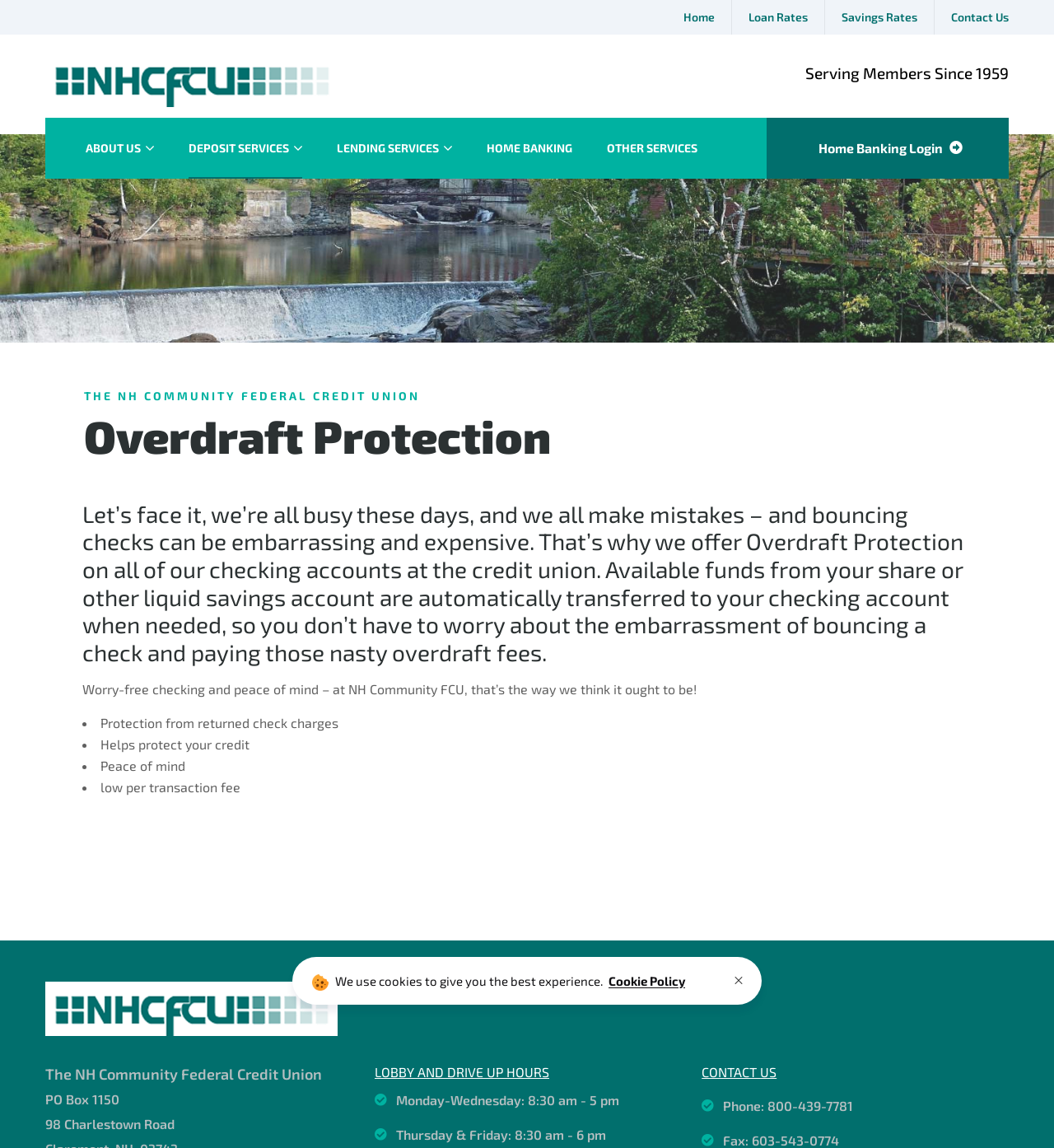Create a detailed narrative describing the layout and content of the webpage.

The webpage is about Overdraft Protection offered by New Hampshire Community Federal Credit Union. At the top, there is a navigation menu with links to "Home", "Loan Rates", "Savings Rates", and "Contact Us". Below the navigation menu, there is a heading that reads "Serving Members Since 1959". 

On the left side, there is a vertical menu with links to "ABOUT US", "DEPOSIT SERVICES", "LENDING SERVICES", "HOME BANKING", and "OTHER SERVICES". Below this menu, there is a link to "Home Banking Login". 

The main content of the page is about Overdraft Protection, which is a service offered by the credit union to protect checking accounts from overdraft fees. The service automatically transfers available funds from a share or other liquid savings account to the checking account when needed. 

The page explains the benefits of Overdraft Protection, including worry-free checking, peace of mind, protection from returned check charges, help in protecting credit, and a low per transaction fee. 

At the bottom of the page, there is a section with the credit union's logo, address, and lobby and drive-up hours. There is also a "CONTACT US" section with a phone number. Additionally, there is a notice about the use of cookies on the website, with a link to the Cookie Policy.